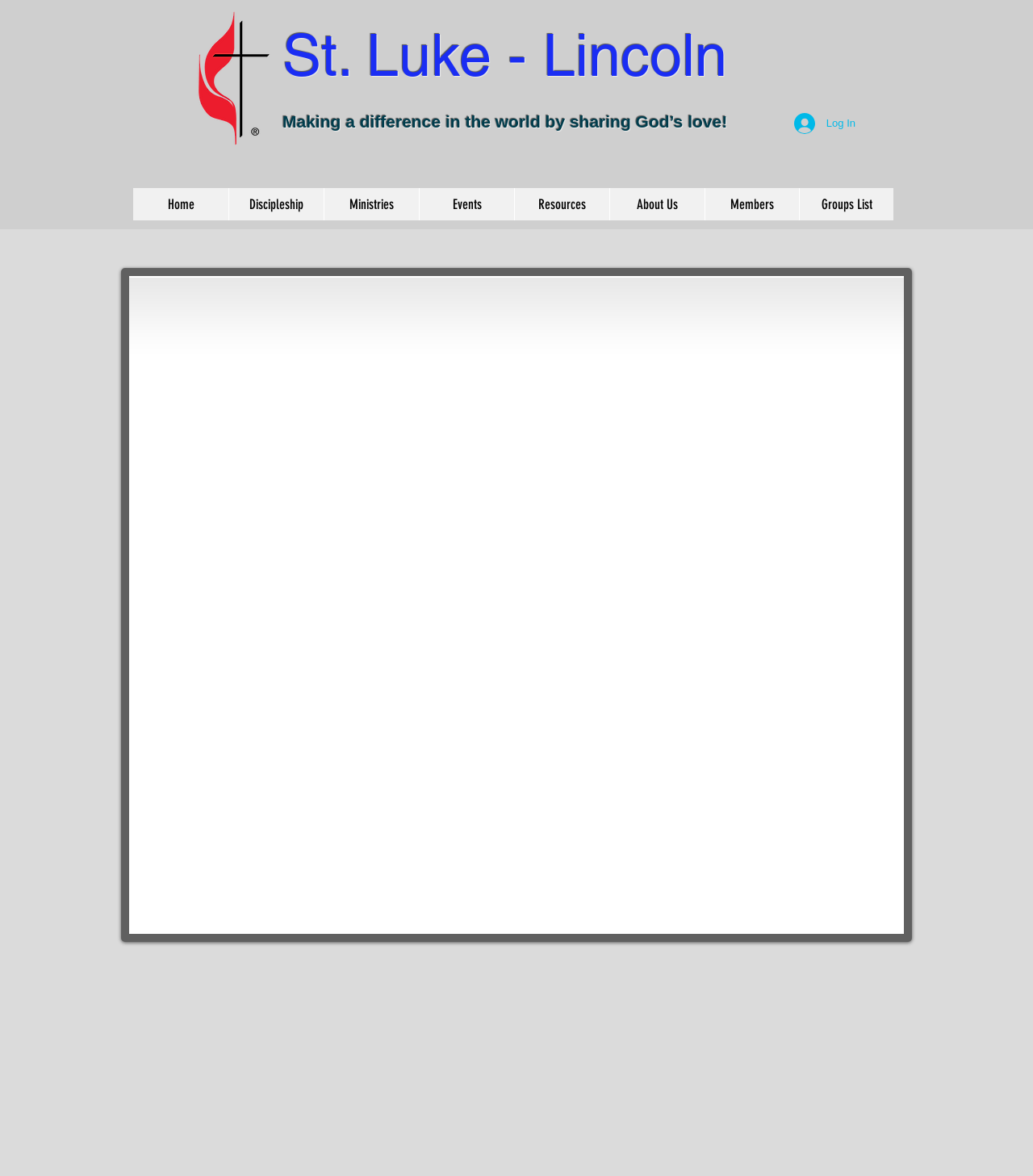What is the name of the church?
Using the information from the image, give a concise answer in one word or a short phrase.

St. Luke